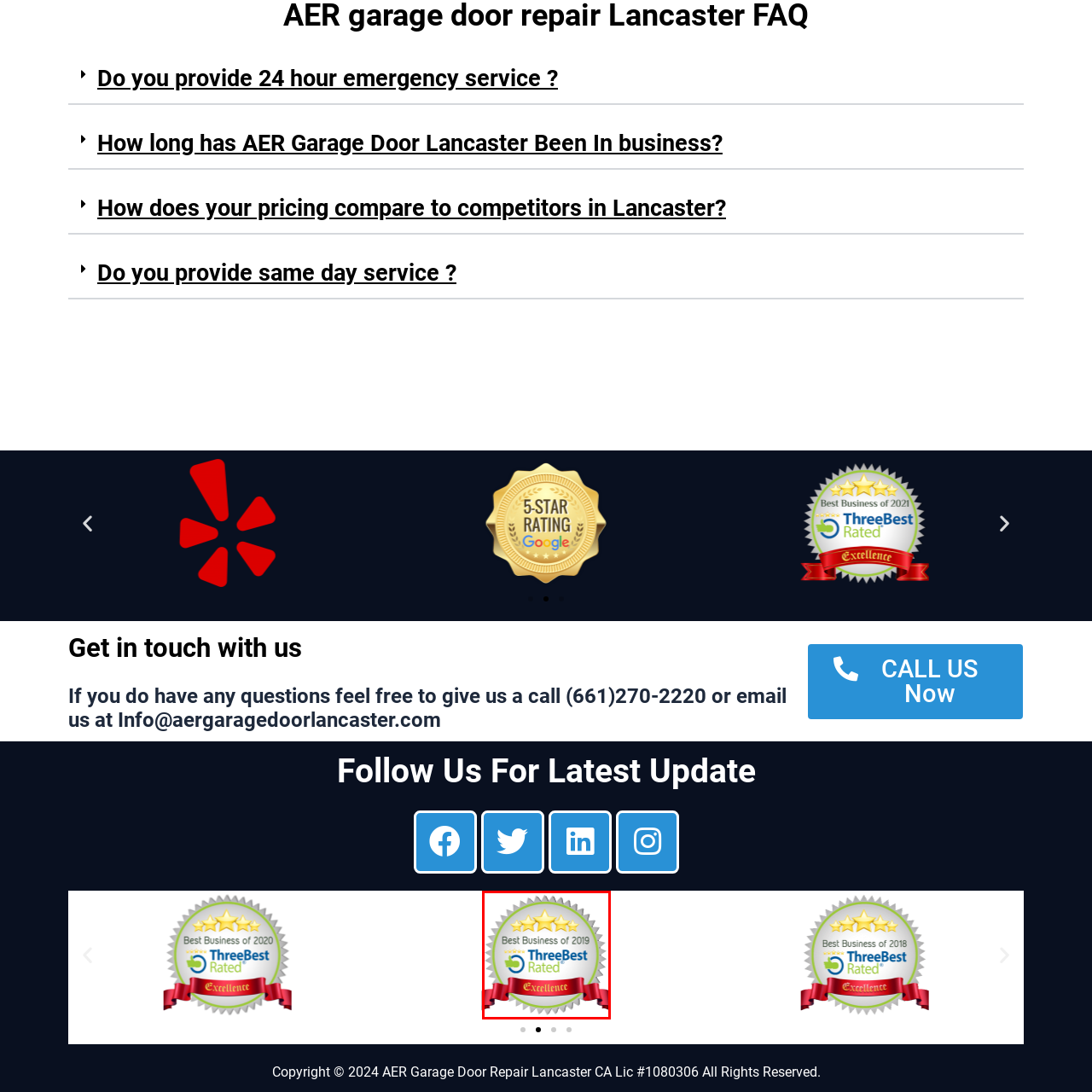Direct your attention to the part of the image marked by the red boundary and give a detailed response to the following question, drawing from the image: How many golden stars are at the top of the badge?

The caption explicitly states that the badge is adorned with five golden stars at the top, symbolizing excellence and high ranking.